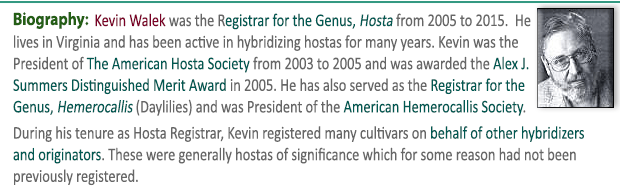Analyze the image and provide a detailed caption.

This image features a portrait of Kevin Walek, who served as the Registrar for the Genus Hosta from 2005 to 2015. The biography accompanying the image highlights his extensive involvement in hybridizing hostas and his leadership roles in various horticultural societies, including having been the President of The American Hosta Society and the American Hemerocallis Society. Walek's contributions to the field are underscored by his registration of numerous hosta cultivars, often representing significant plants that had not been previously documented. The image serves as a visual tribute to his dedicated work in horticulture.